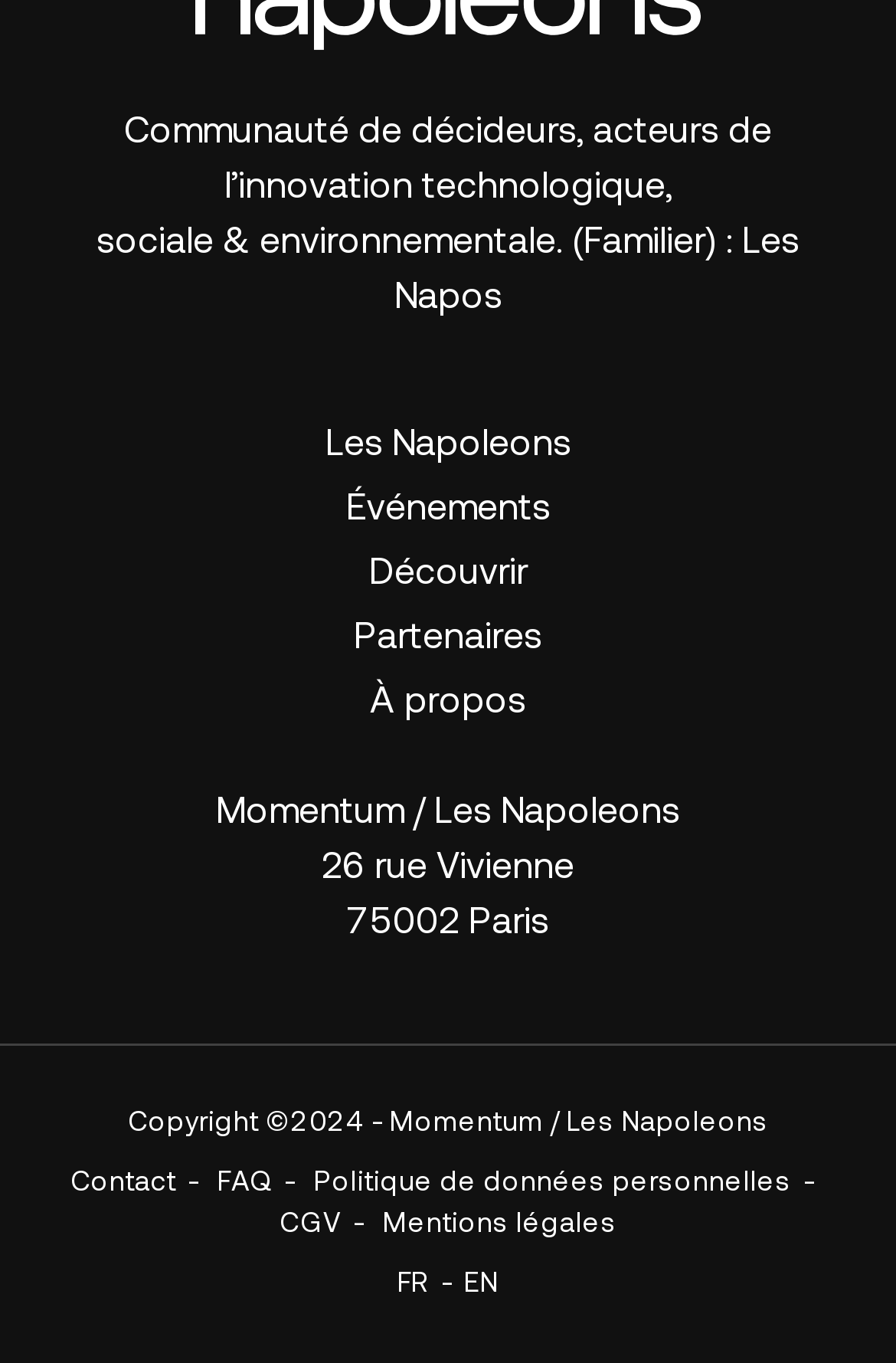Using the element description: "Les Napoleons", determine the bounding box coordinates for the specified UI element. The coordinates should be four float numbers between 0 and 1, [left, top, right, bottom].

[0.363, 0.314, 0.637, 0.341]